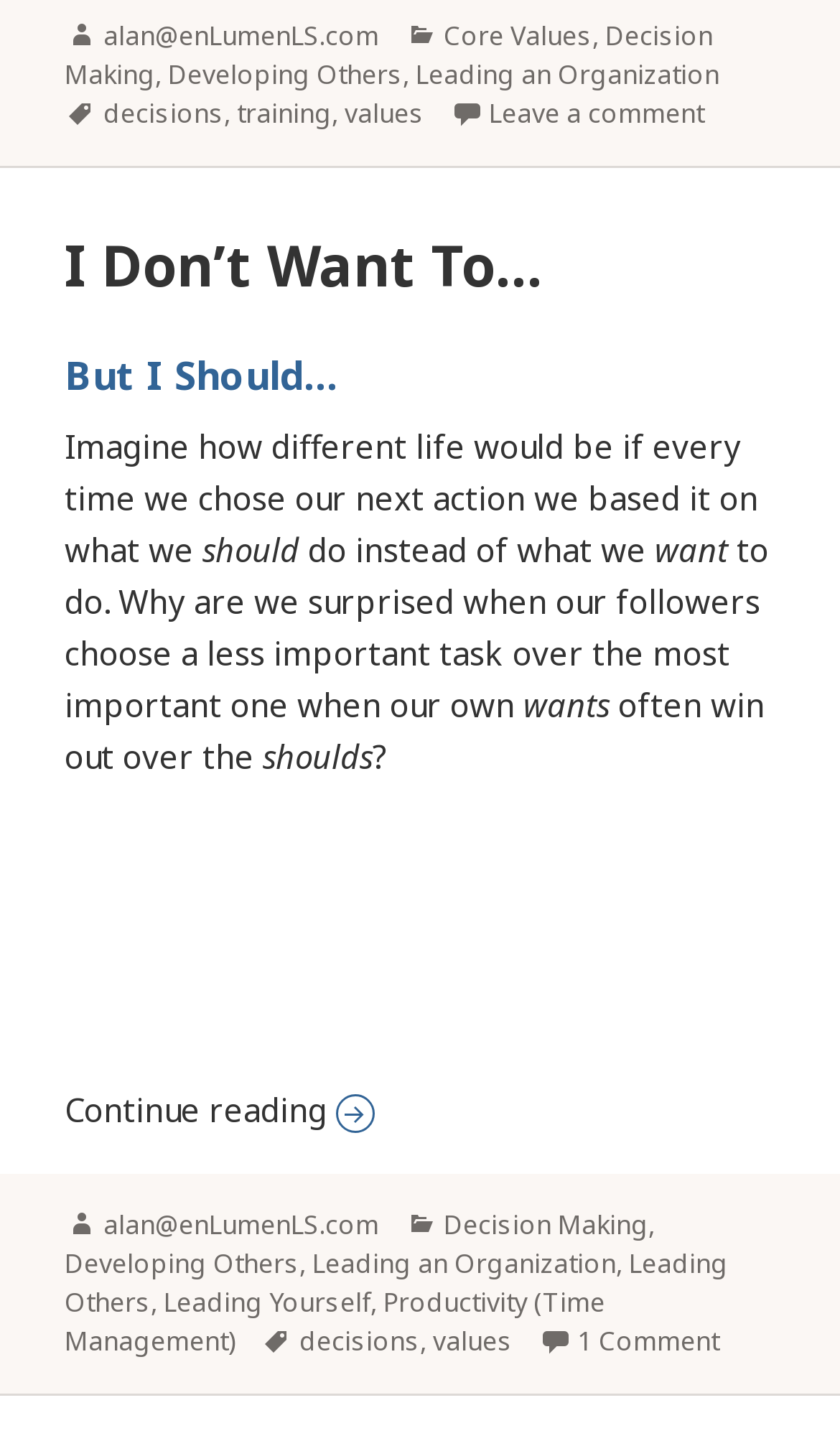Provide the bounding box coordinates of the section that needs to be clicked to accomplish the following instruction: "Click on the 'I Don’t Want To…' link."

[0.077, 0.157, 0.649, 0.212]